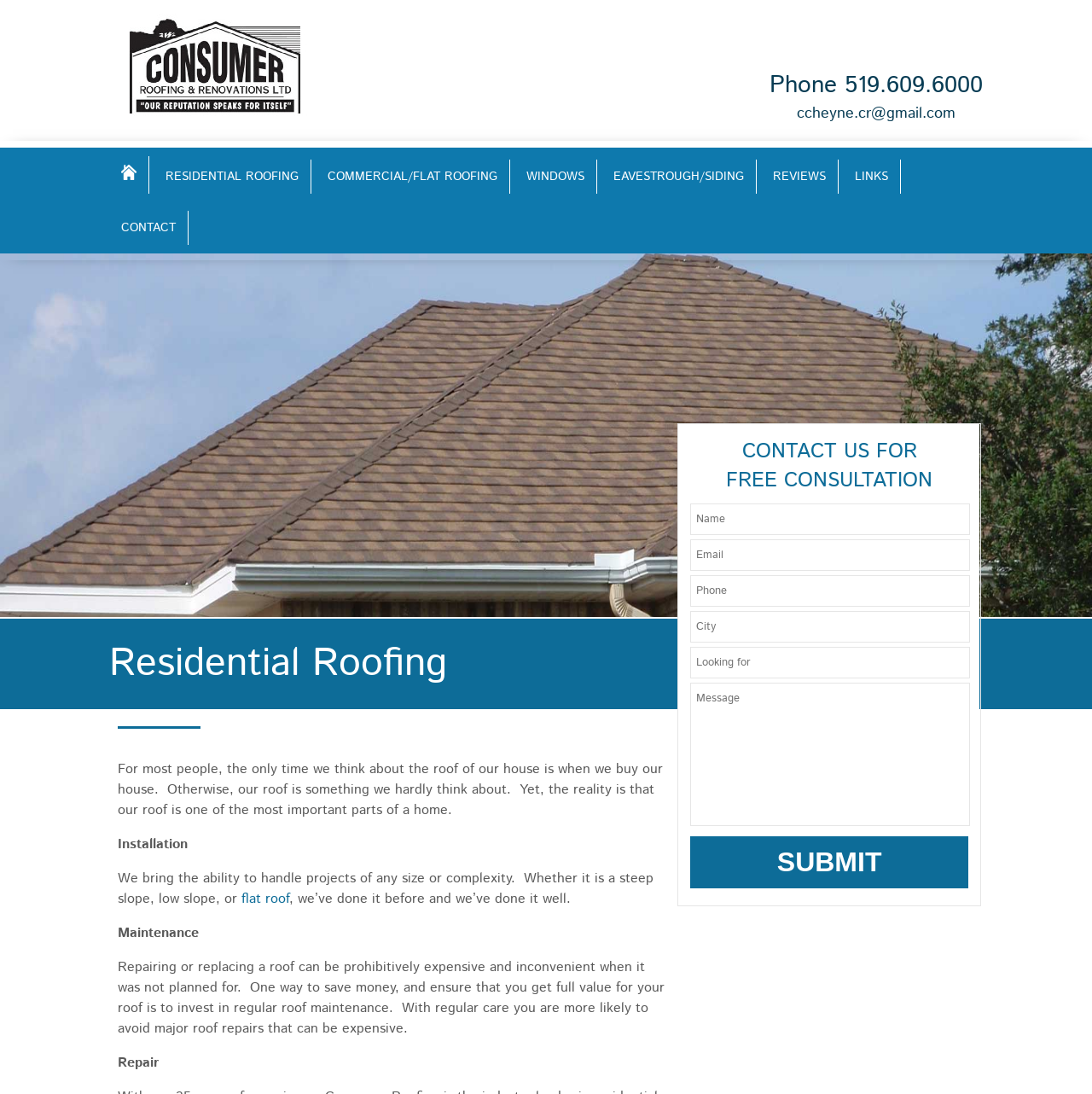What is the purpose of the form?
Give a one-word or short phrase answer based on the image.

Free Consultation